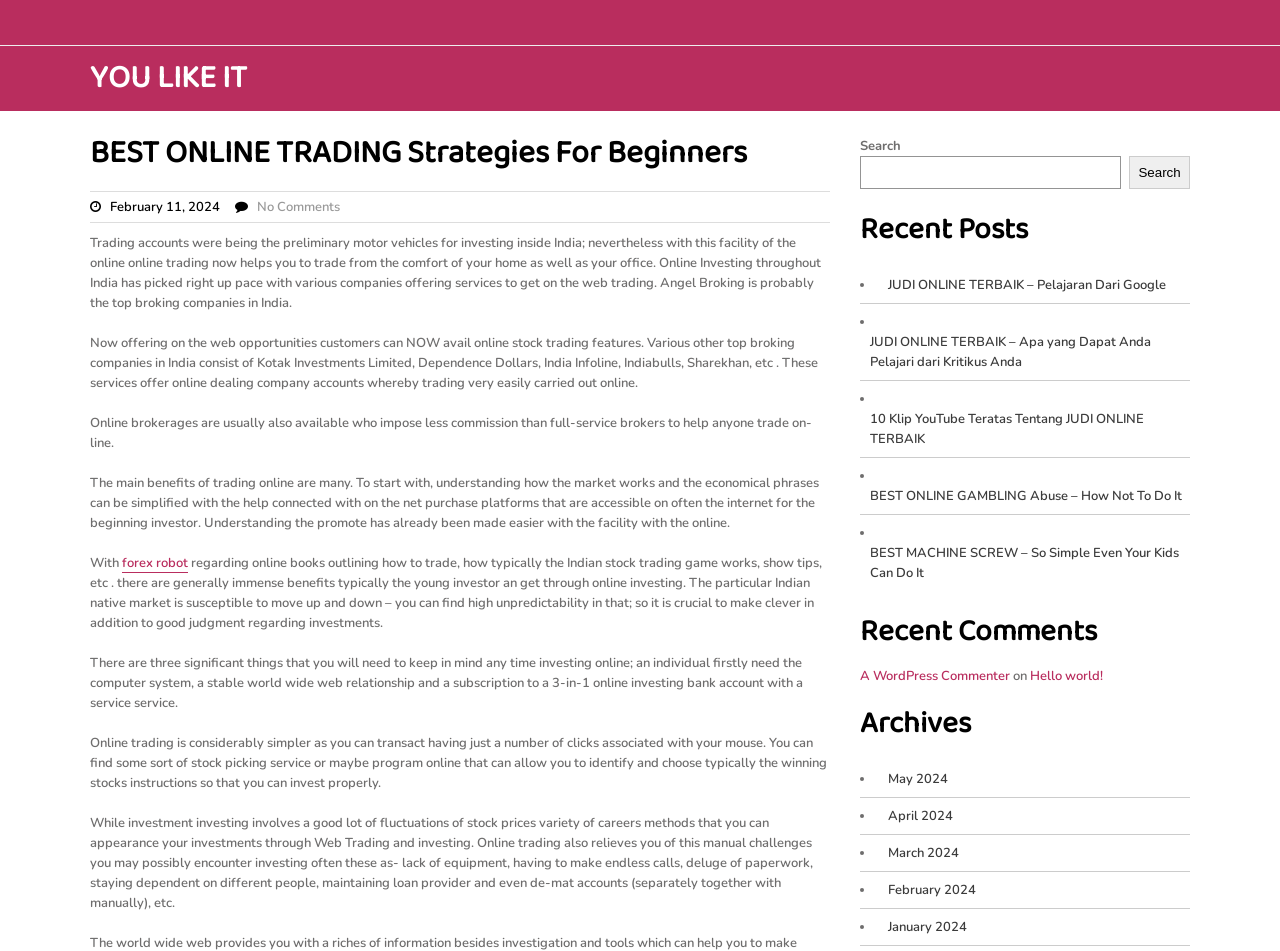What is the purpose of online brokerages?
Please utilize the information in the image to give a detailed response to the question.

According to the static text element, online brokerages are available who impose less commission than full-service brokers to help anyone trade online.